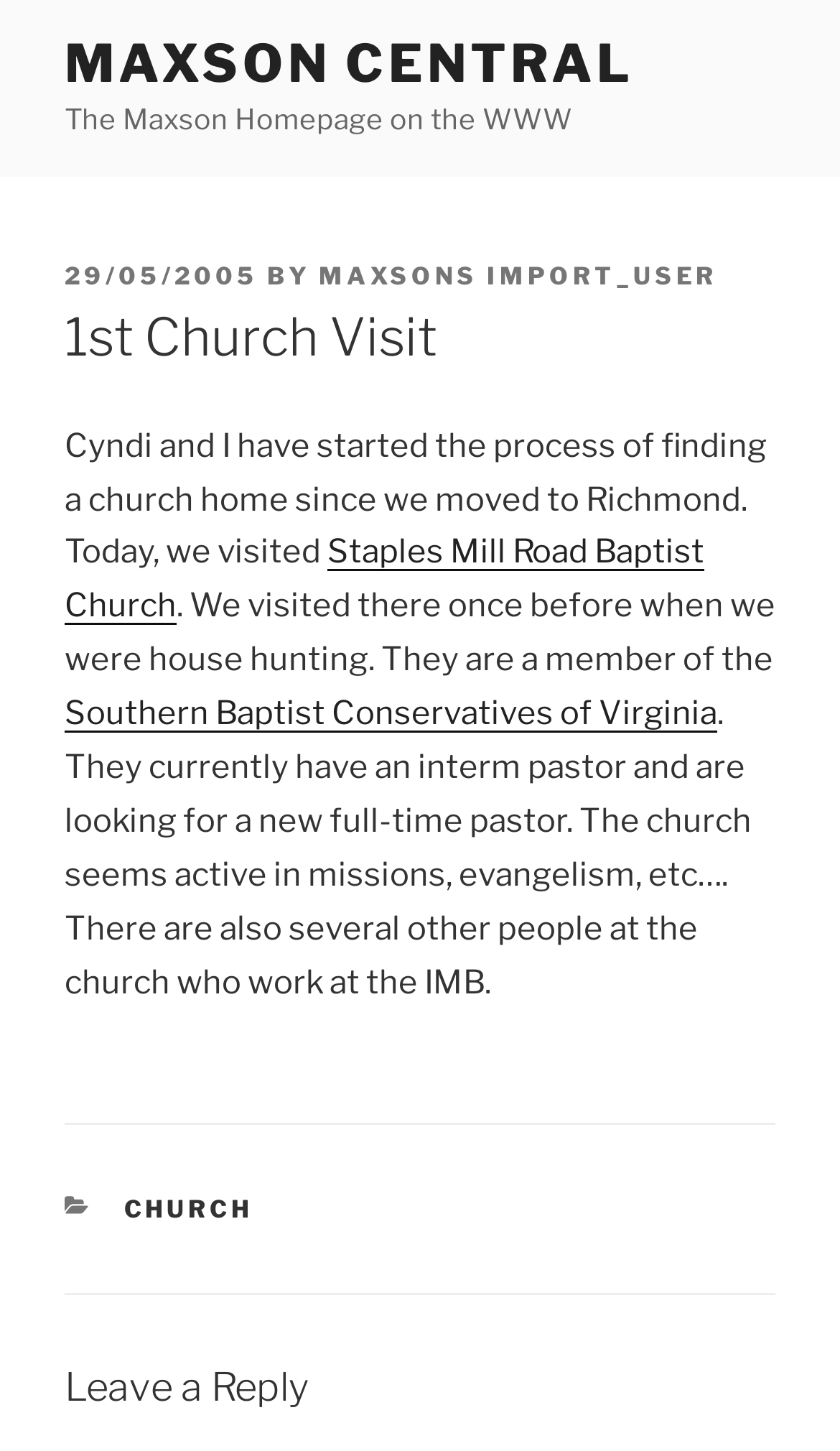Find the coordinates for the bounding box of the element with this description: "Church".

[0.147, 0.823, 0.301, 0.844]